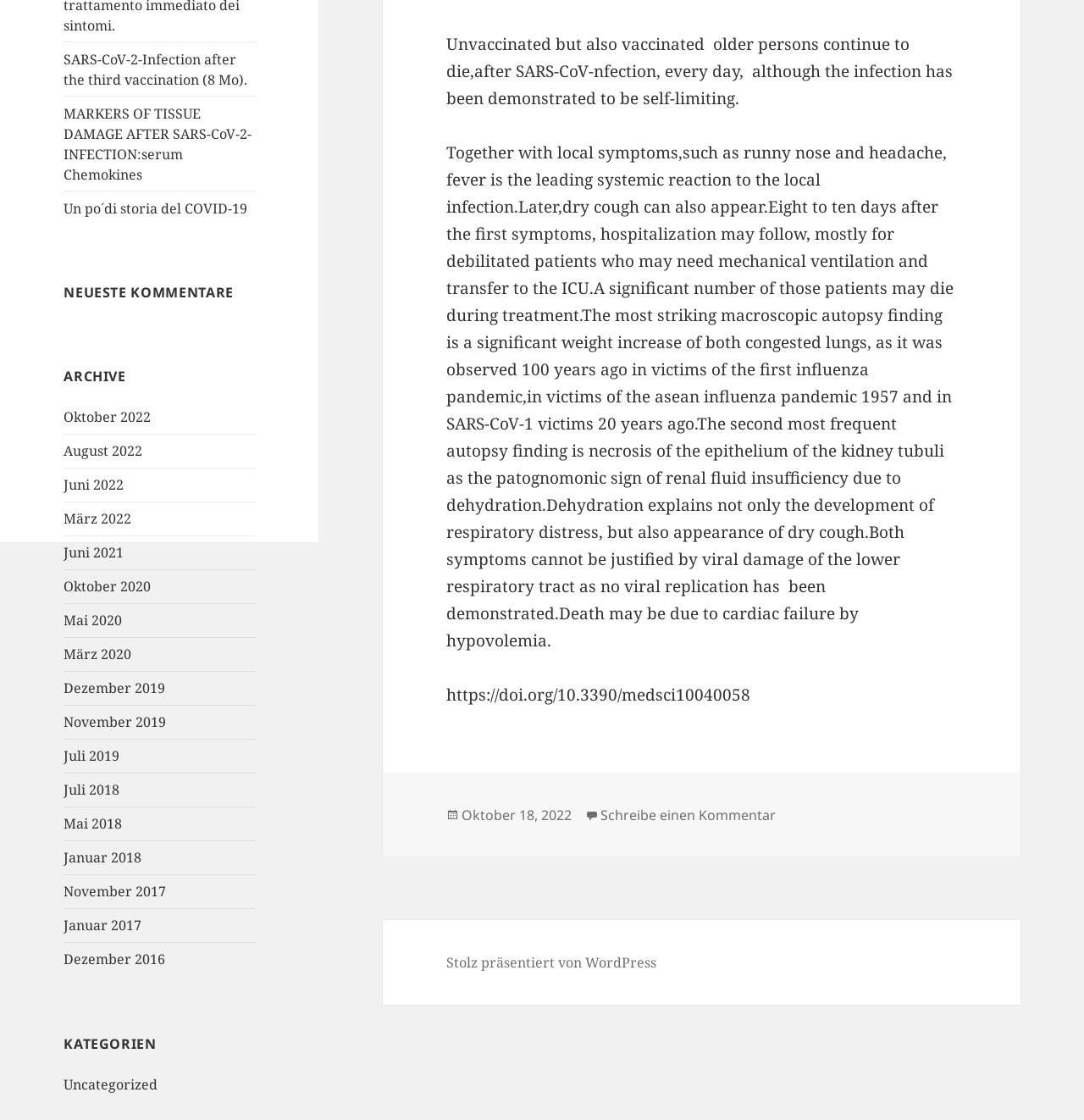Identify the bounding box coordinates for the UI element mentioned here: "August 2022". Provide the coordinates as four float values between 0 and 1, i.e., [left, top, right, bottom].

[0.059, 0.394, 0.131, 0.411]